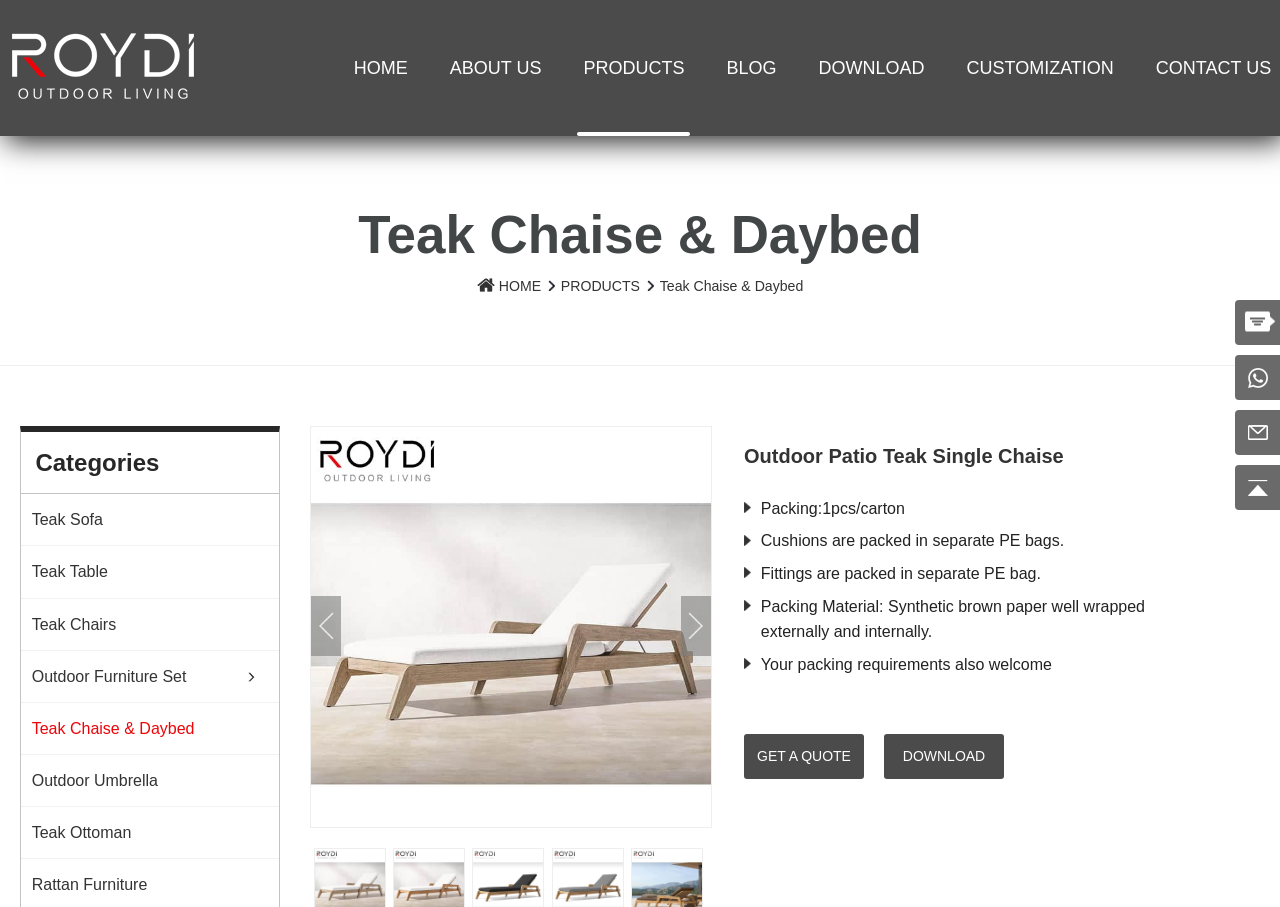Find and generate the main title of the webpage.

Outdoor Patio Teak Single Chaise